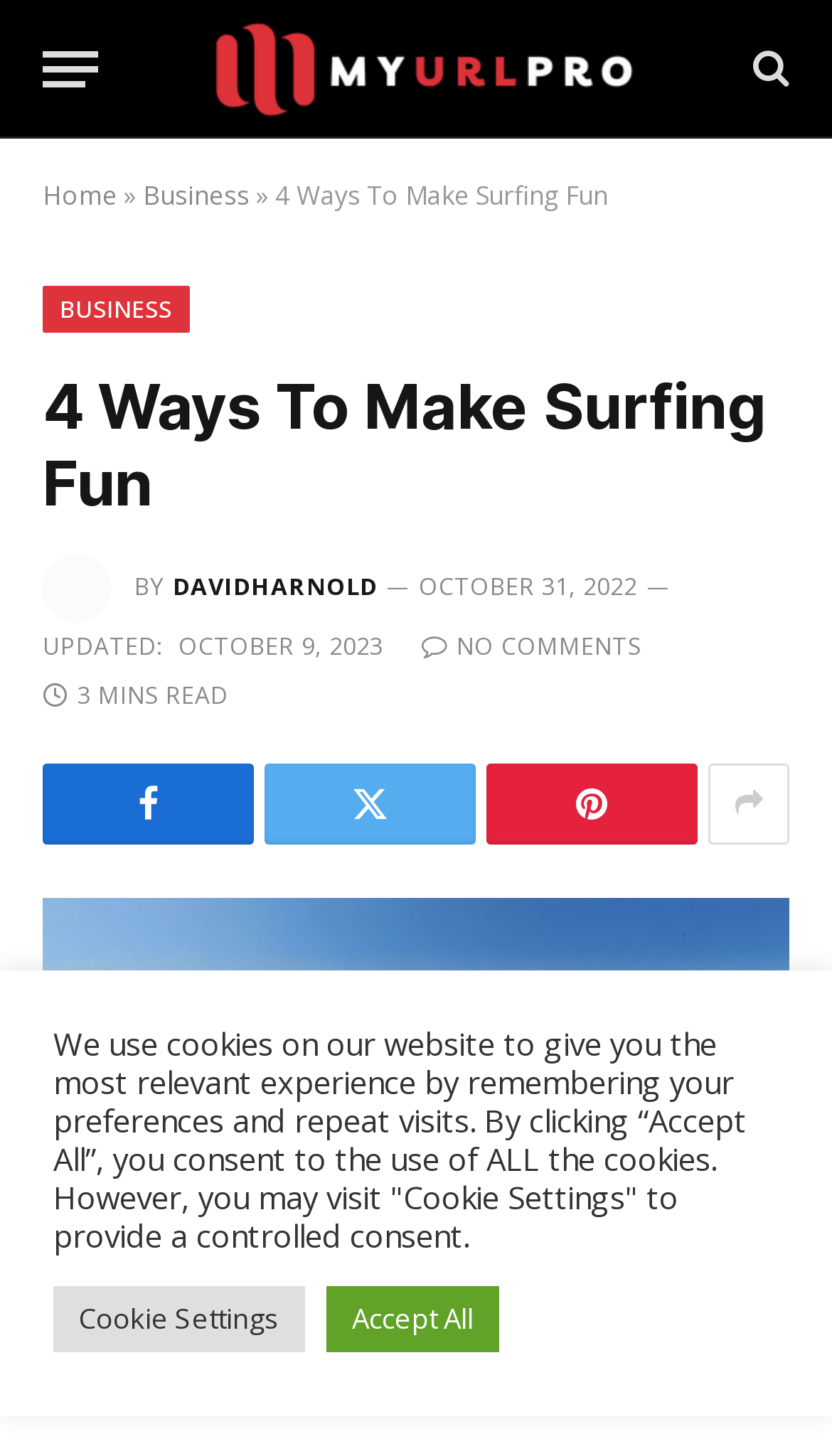Please determine the bounding box coordinates for the element with the description: "Twitter".

[0.318, 0.524, 0.572, 0.58]